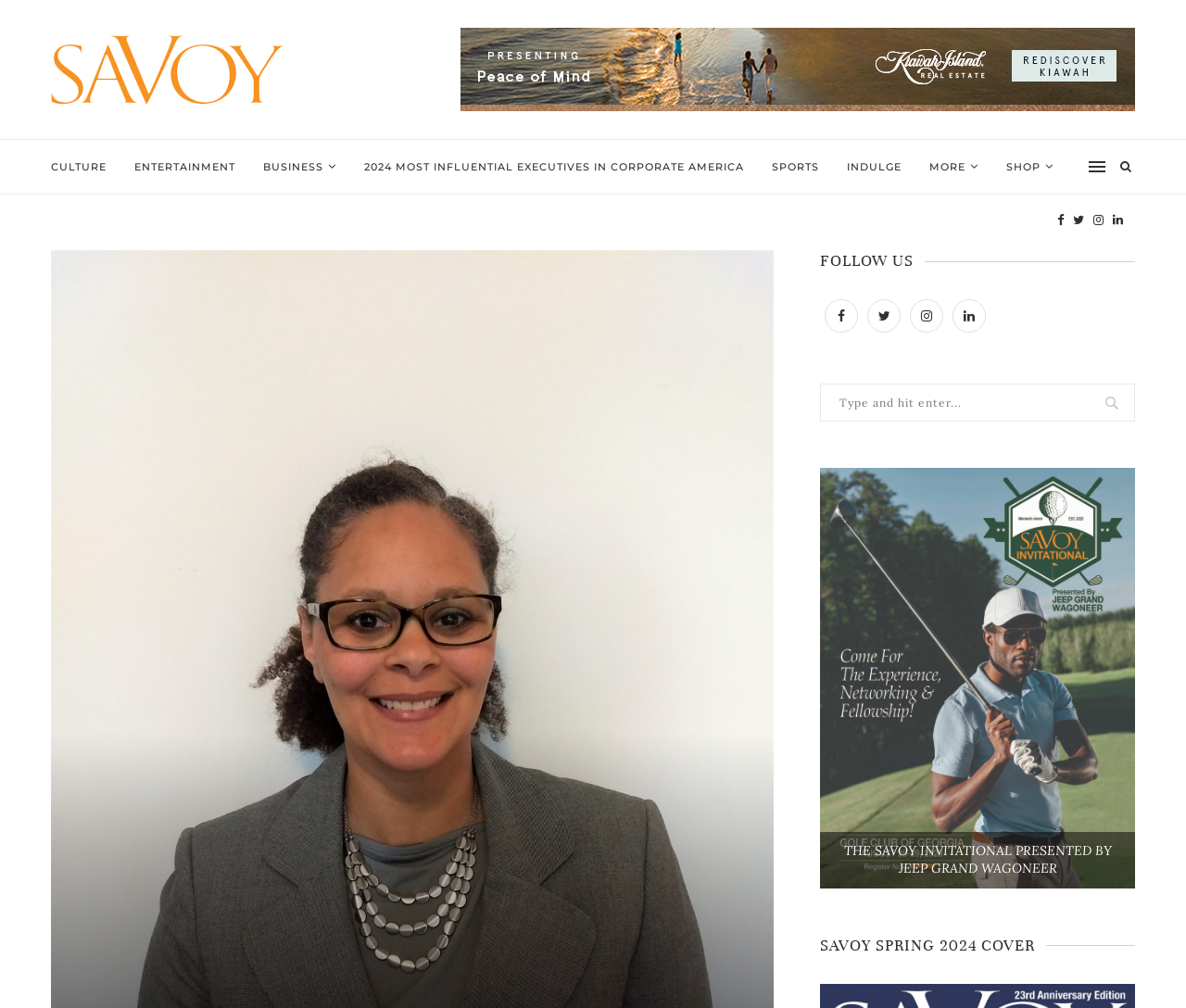Offer a meticulous caption that includes all visible features of the webpage.

The webpage appears to be a news article or press release from Sodexo, announcing Jessica Synkoski as the new Vice President of Sustainability and Corporate Social Responsibility in North America. 

At the top of the page, there is a logo of Savoy, accompanied by a link to the Savoy website. Next to the logo, there is a horizontal navigation menu with links to various categories such as Culture, Entertainment, Business, and Sports. 

Below the navigation menu, there is a section with a heading "FOLLOW US" and a set of social media links. 

To the right of the navigation menu, there is a search bar where users can type and enter their search queries. 

The main content of the webpage starts below the search bar, with a heading announcing the appointment of Jessica Synkoski. The article is followed by a section promoting "THE SAVOY INVITATIONAL PRESENTED BY JEEP GRAND WAGONEER". 

At the very bottom of the page, there is a link to the Savoy Spring 2024 cover, and another link to an unknown destination.